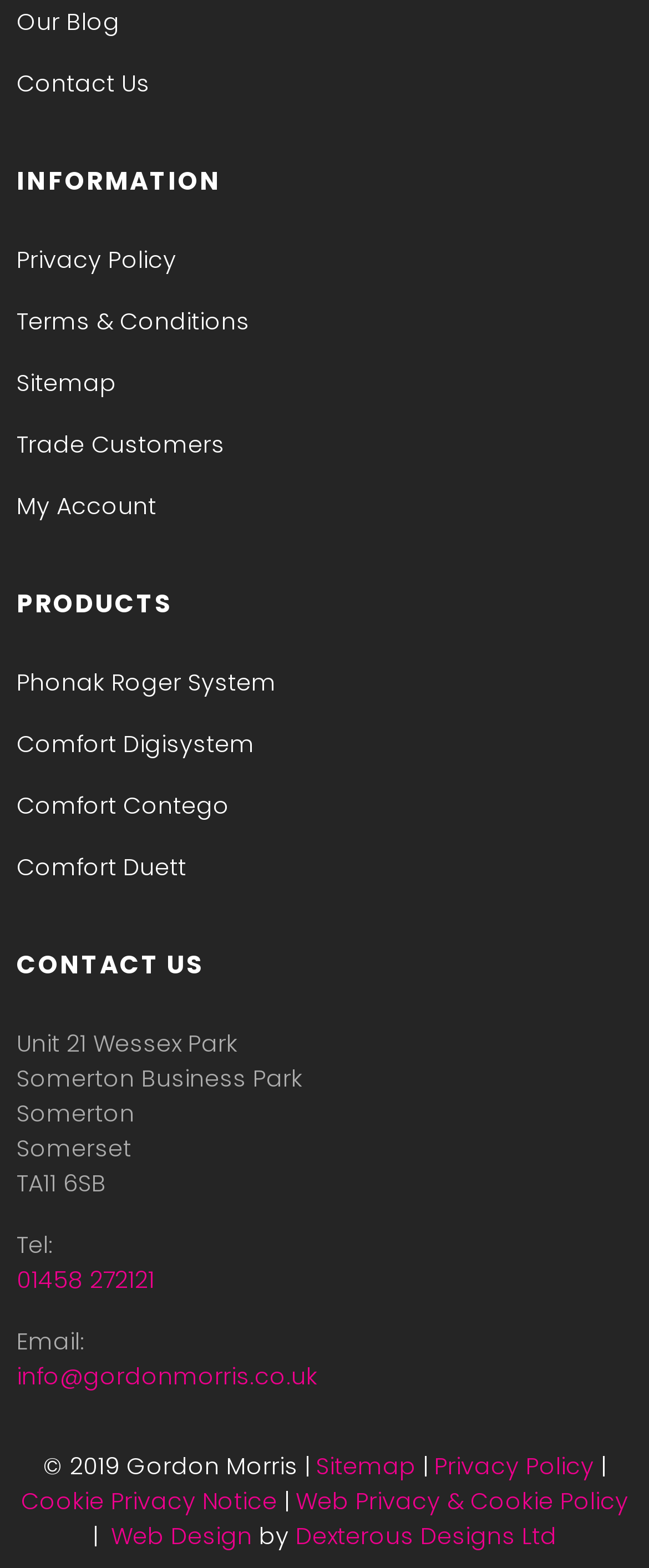Identify the bounding box coordinates for the region to click in order to carry out this instruction: "Contact us by phone". Provide the coordinates using four float numbers between 0 and 1, formatted as [left, top, right, bottom].

[0.026, 0.805, 0.238, 0.826]